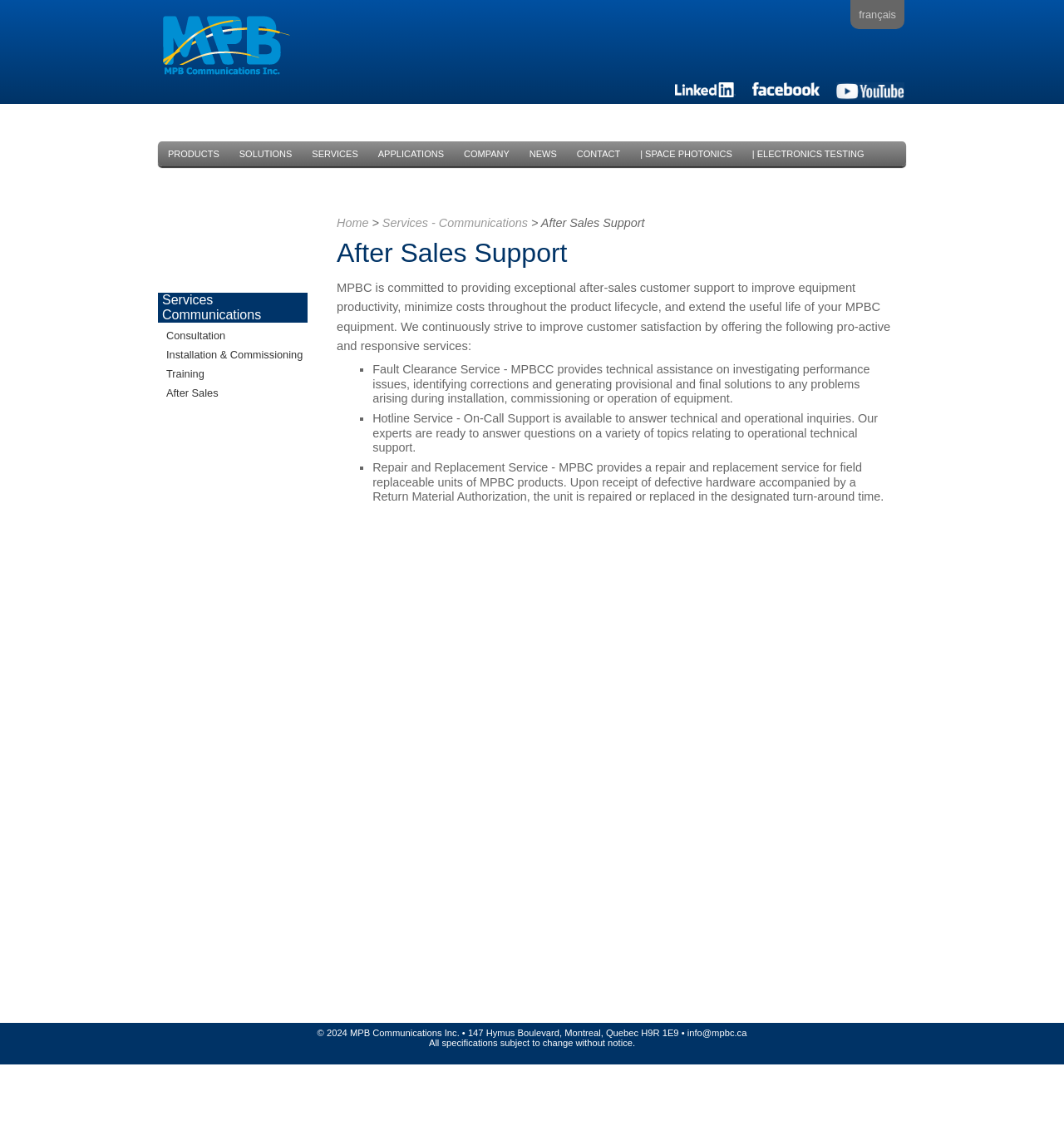Using the provided element description, identify the bounding box coordinates as (top-left x, top-left y, bottom-right x, bottom-right y). Ensure all values are between 0 and 1. Description: | Electronics Testing

[0.698, 0.132, 0.821, 0.144]